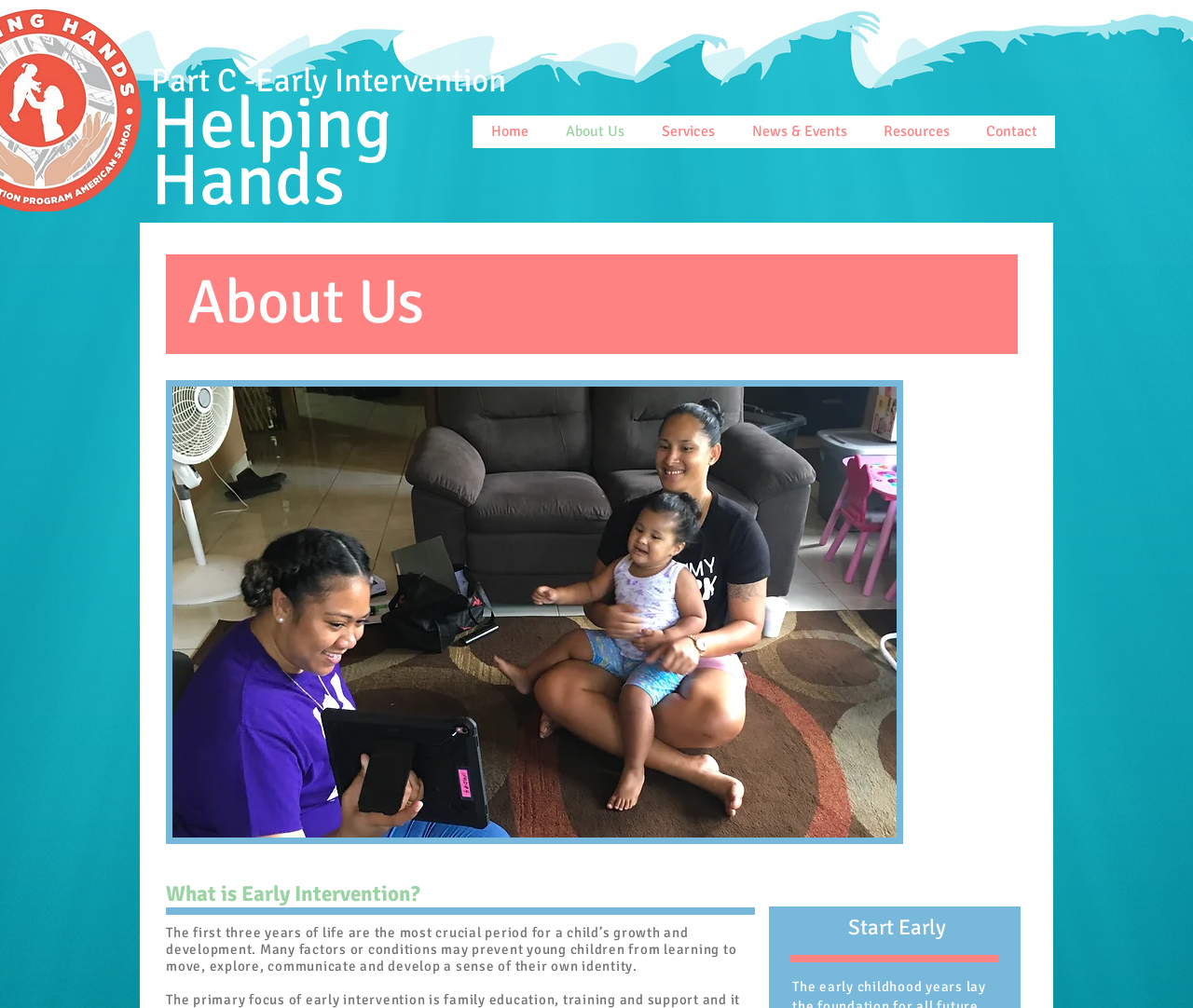For the given element description alt="Member Otto Kroger" name="mi_372", determine the bounding box coordinates of the UI element. The coordinates should follow the format (top-left x, top-left y, bottom-right x, bottom-right y) and be within the range of 0 to 1.

None